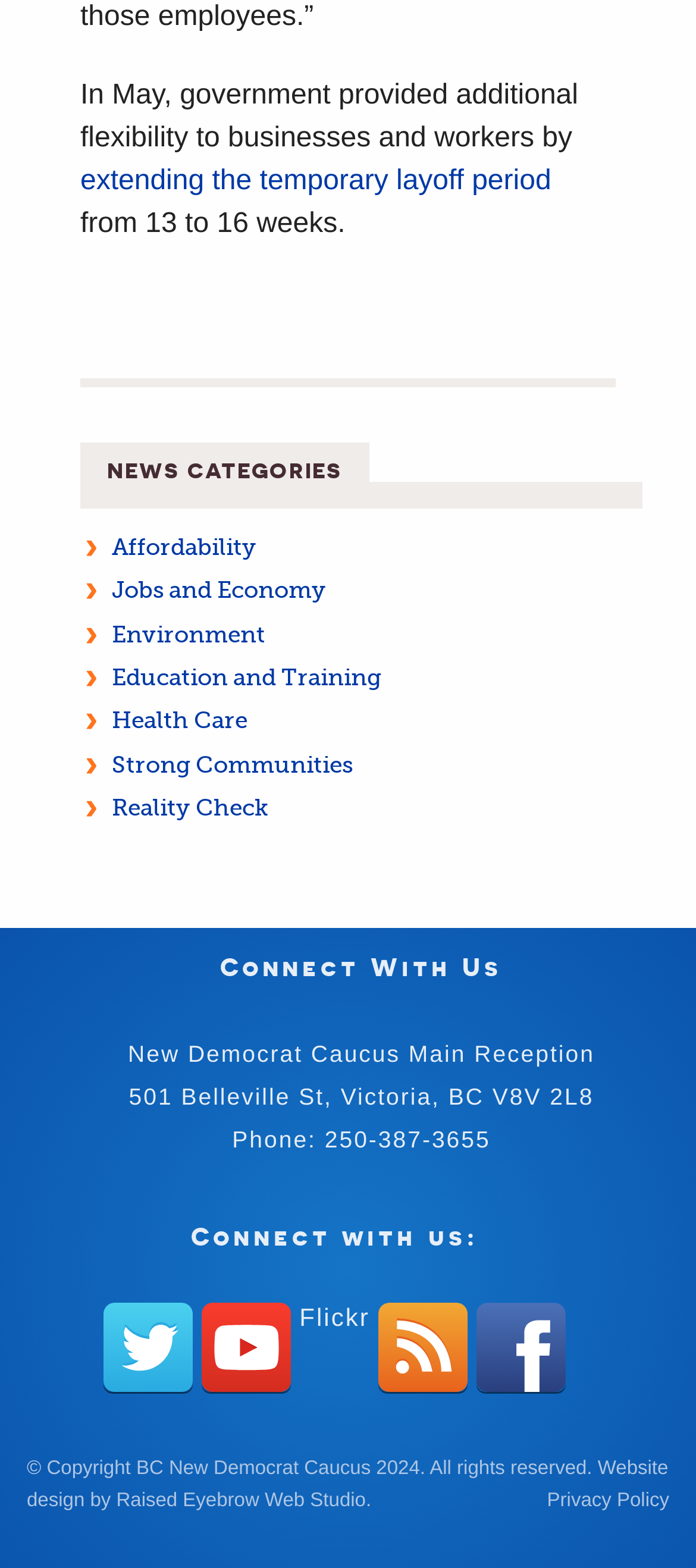Answer the question using only a single word or phrase: 
What is the temporary layoff period extended to?

16 weeks